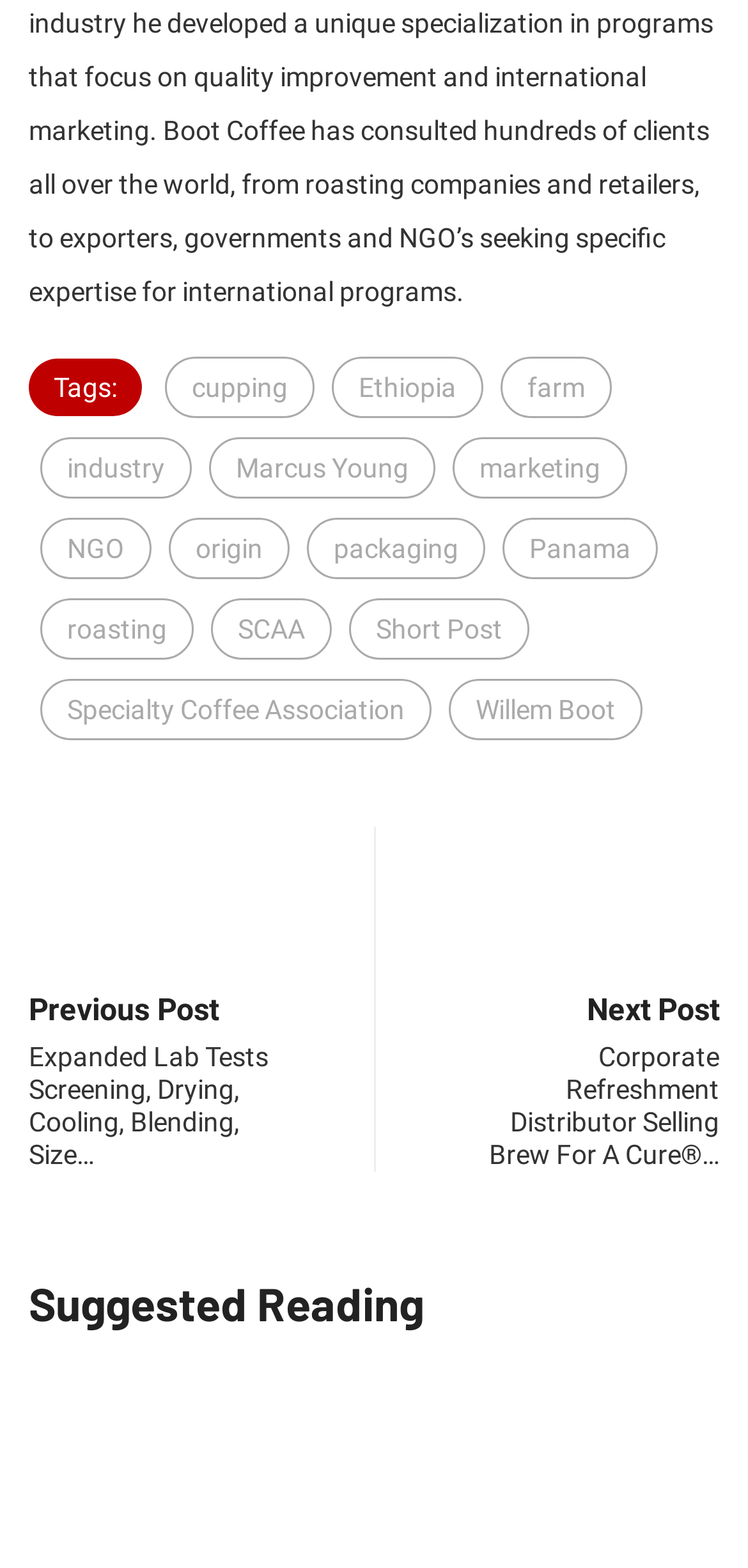Please determine the bounding box coordinates of the element's region to click for the following instruction: "read the previous post".

[0.038, 0.632, 0.397, 0.747]